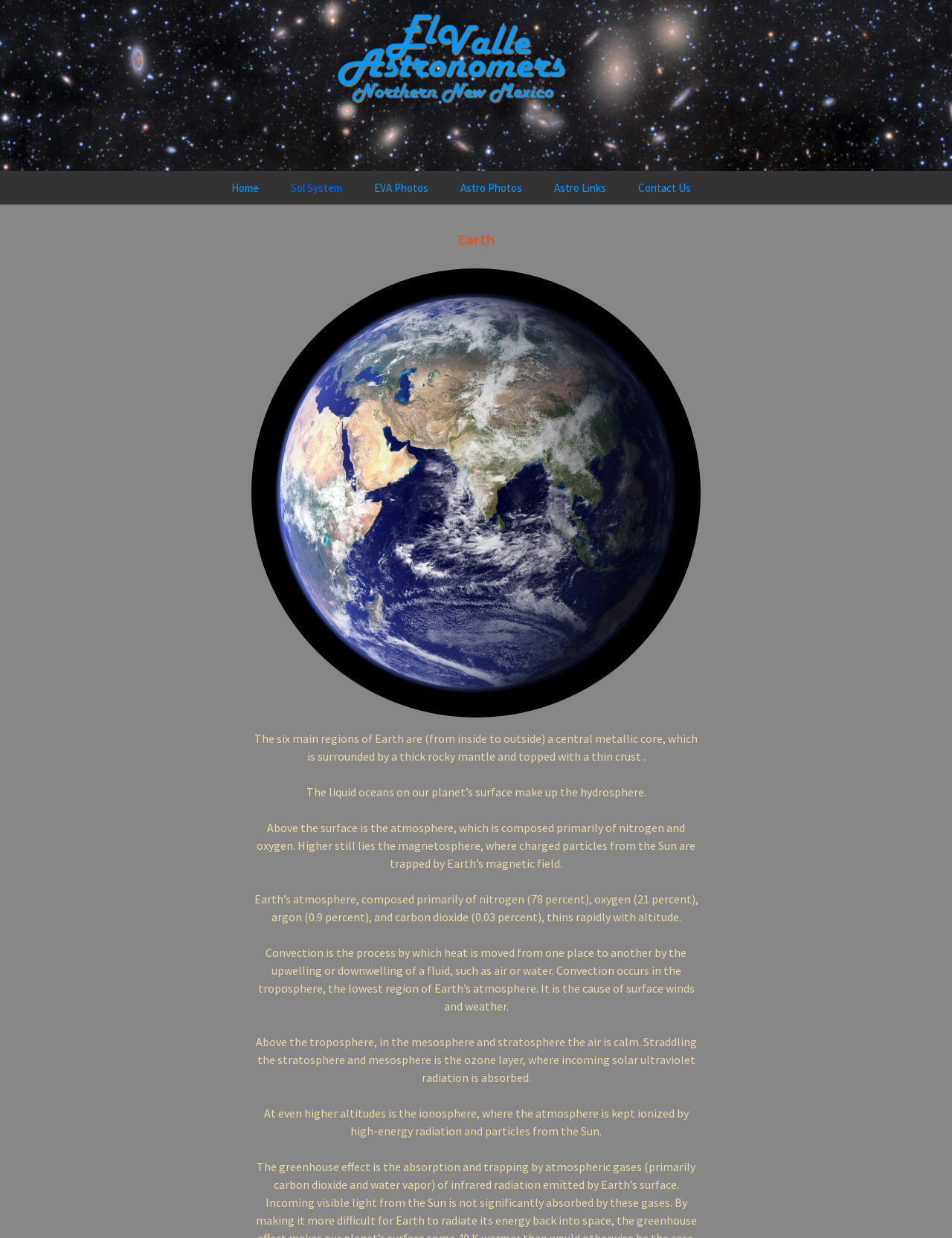Locate the bounding box coordinates of the area where you should click to accomplish the instruction: "Search for a topic".

None